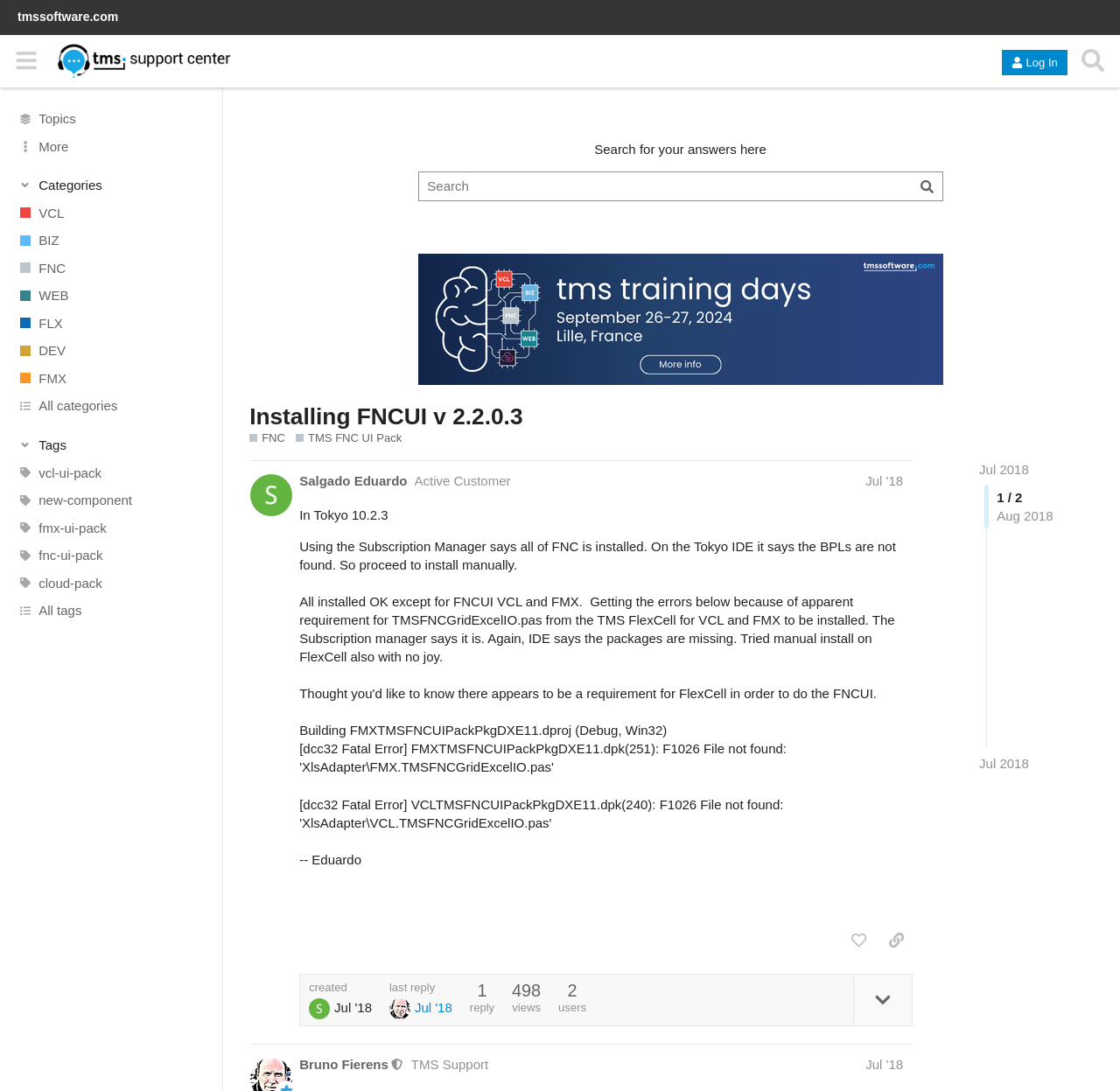Could you provide the bounding box coordinates for the portion of the screen to click to complete this instruction: "Log in"?

[0.895, 0.045, 0.953, 0.069]